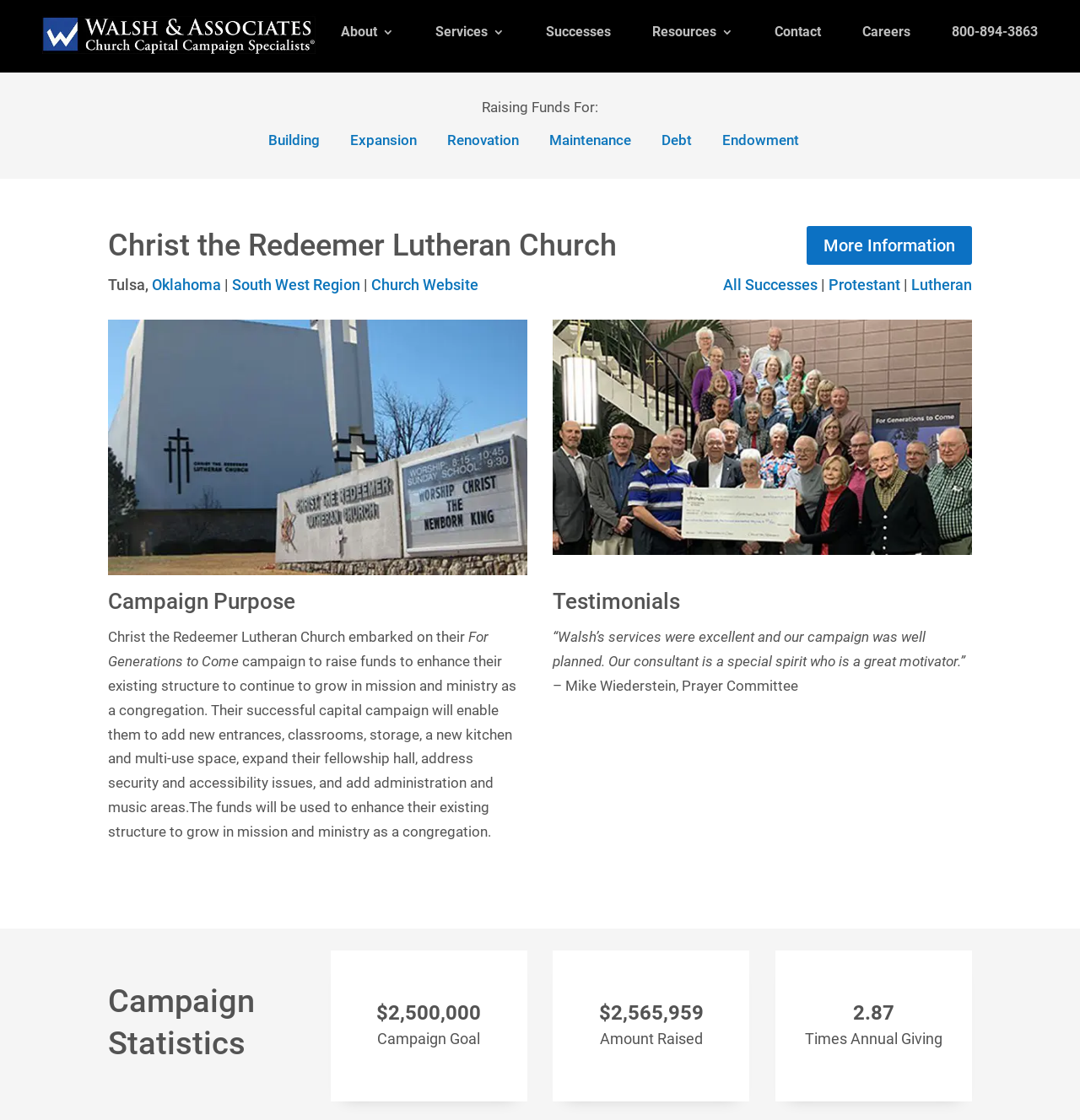Please specify the coordinates of the bounding box for the element that should be clicked to carry out this instruction: "Search for something". The coordinates must be four float numbers between 0 and 1, formatted as [left, top, right, bottom].

None